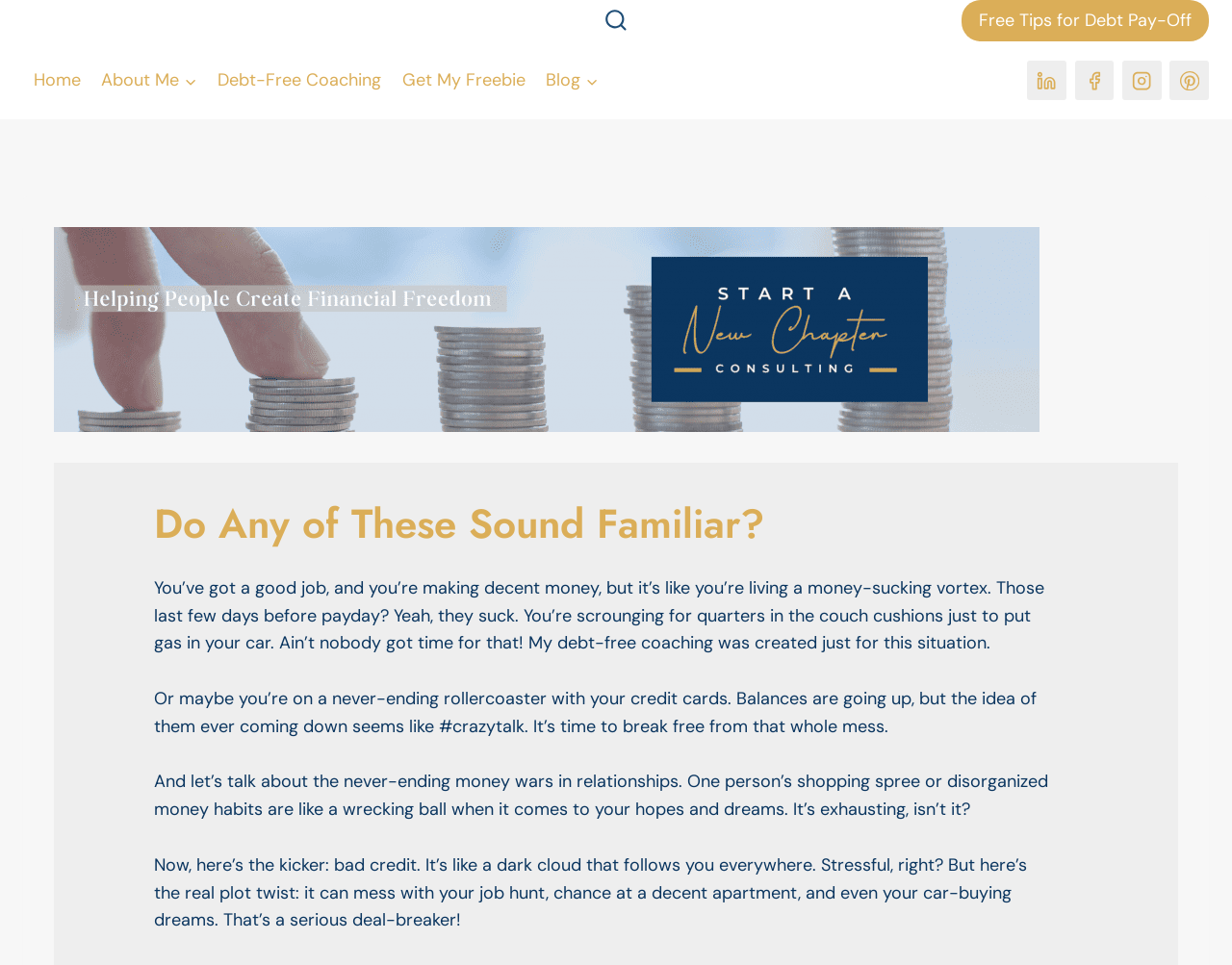Find the bounding box of the UI element described as: "Pinterest". The bounding box coordinates should be given as four float values between 0 and 1, i.e., [left, top, right, bottom].

[0.949, 0.063, 0.981, 0.104]